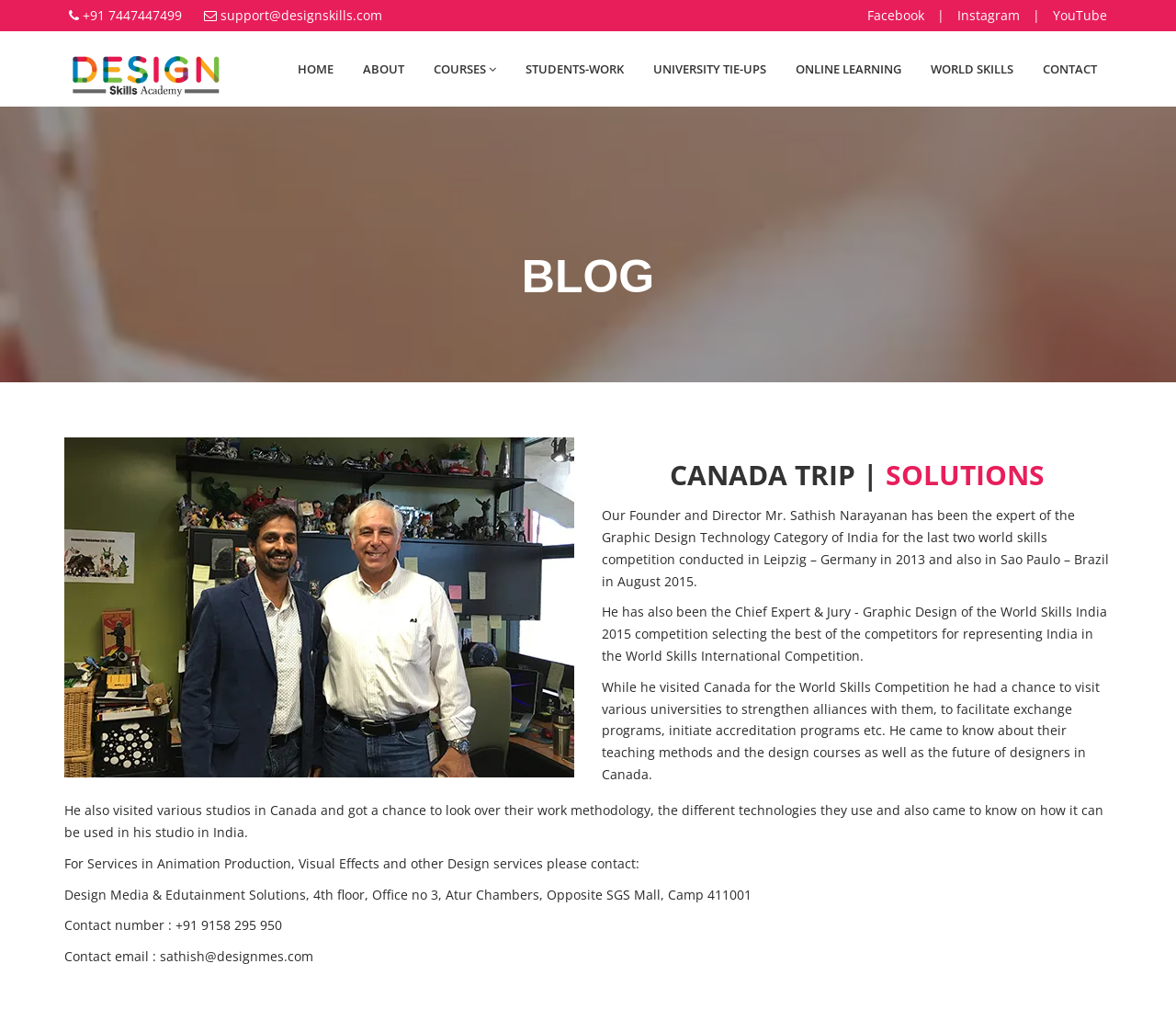Please specify the bounding box coordinates of the clickable region to carry out the following instruction: "View the BLOG". The coordinates should be four float numbers between 0 and 1, in the format [left, top, right, bottom].

[0.055, 0.243, 0.945, 0.308]